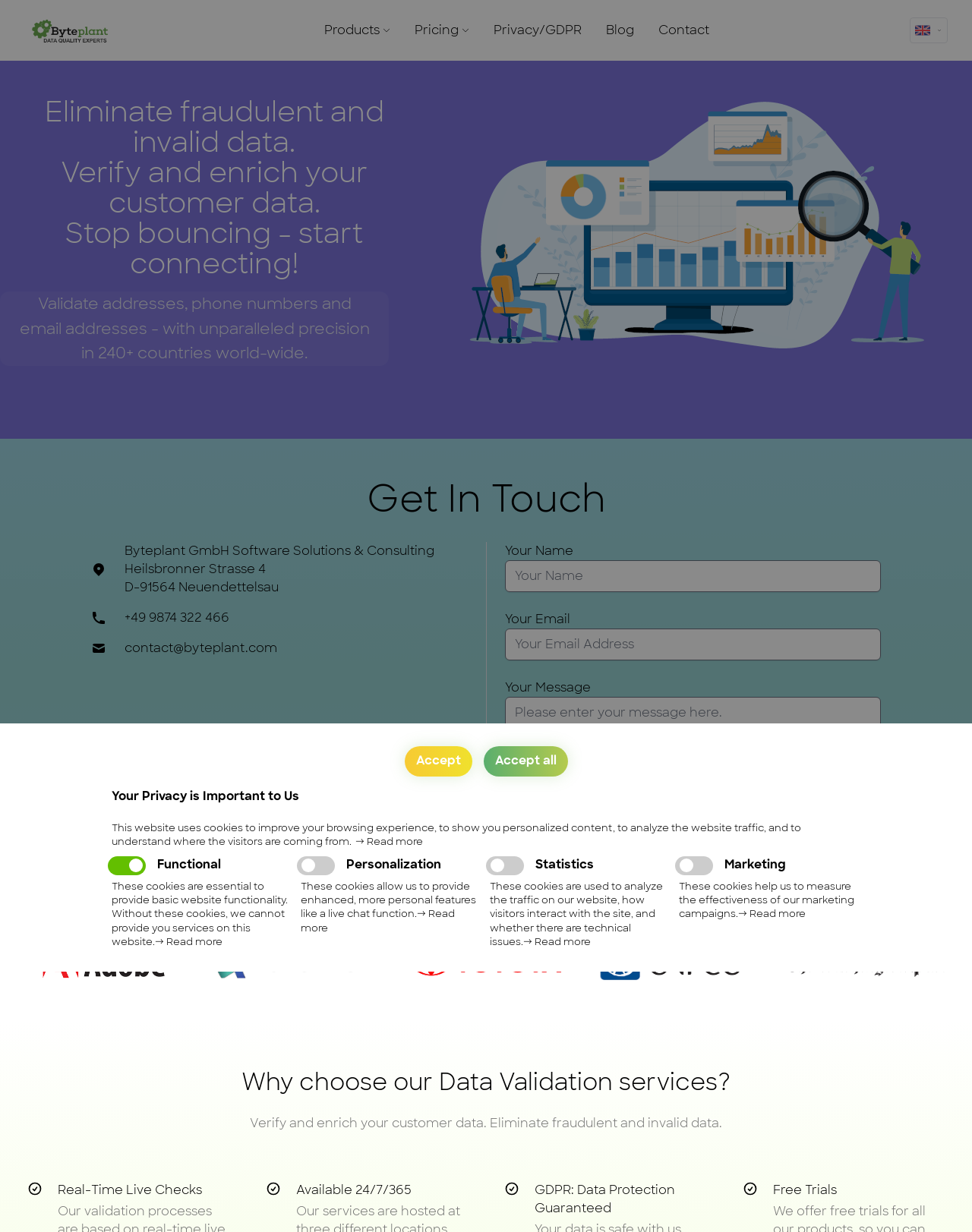Determine the bounding box for the UI element that matches this description: "Accept all".

[0.497, 0.605, 0.584, 0.63]